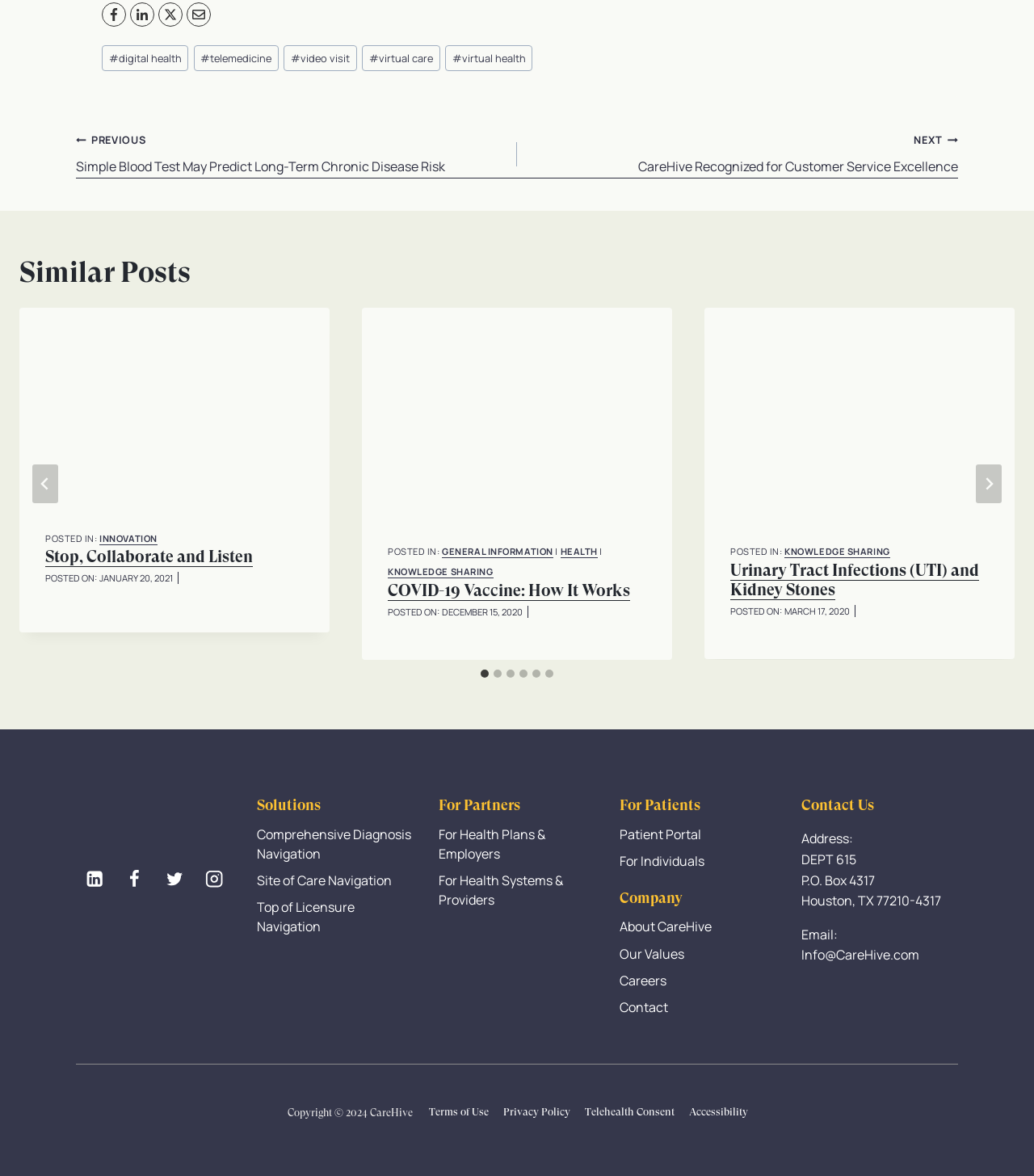Give a concise answer of one word or phrase to the question: 
What is the date of the post 'COVID-19 Vaccine: How It Works'?

DECEMBER 15, 2020